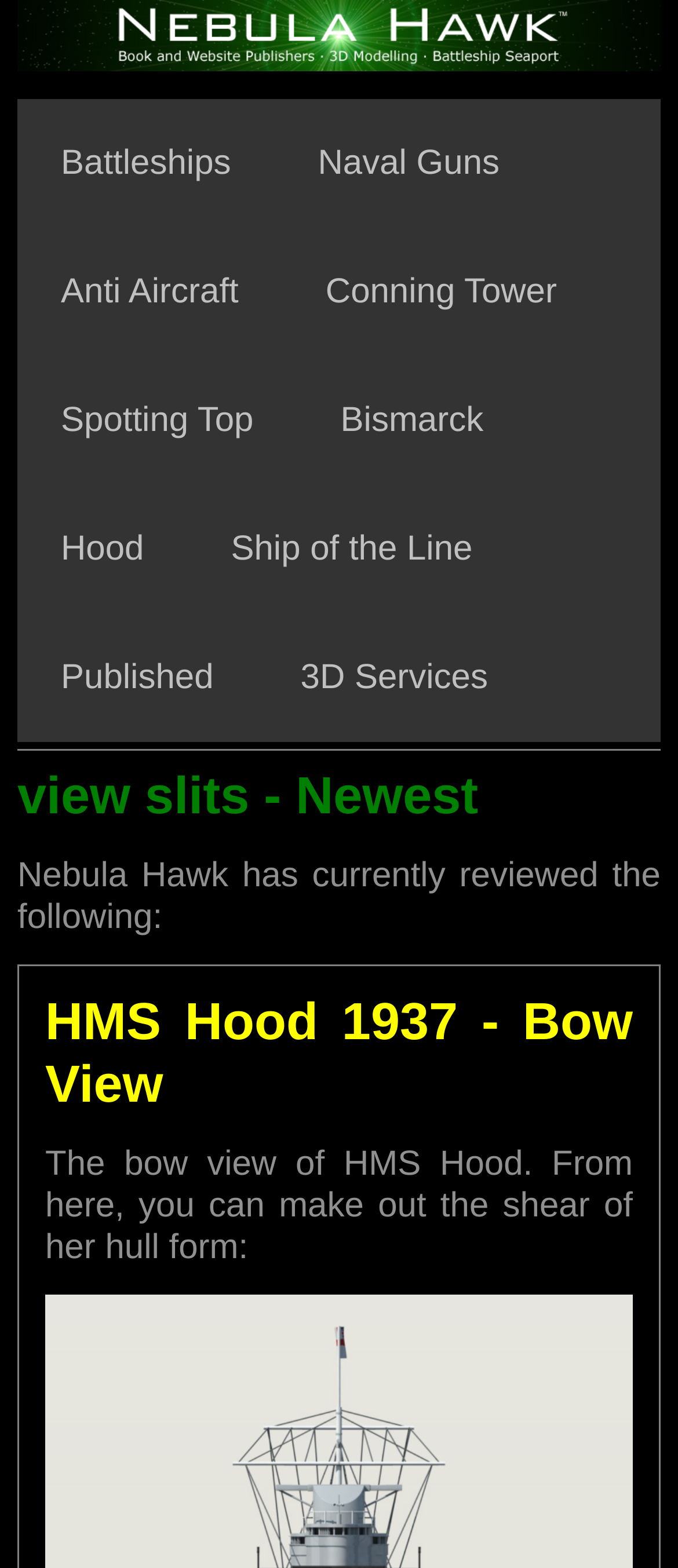Find the headline of the webpage and generate its text content.

view slits - Newest